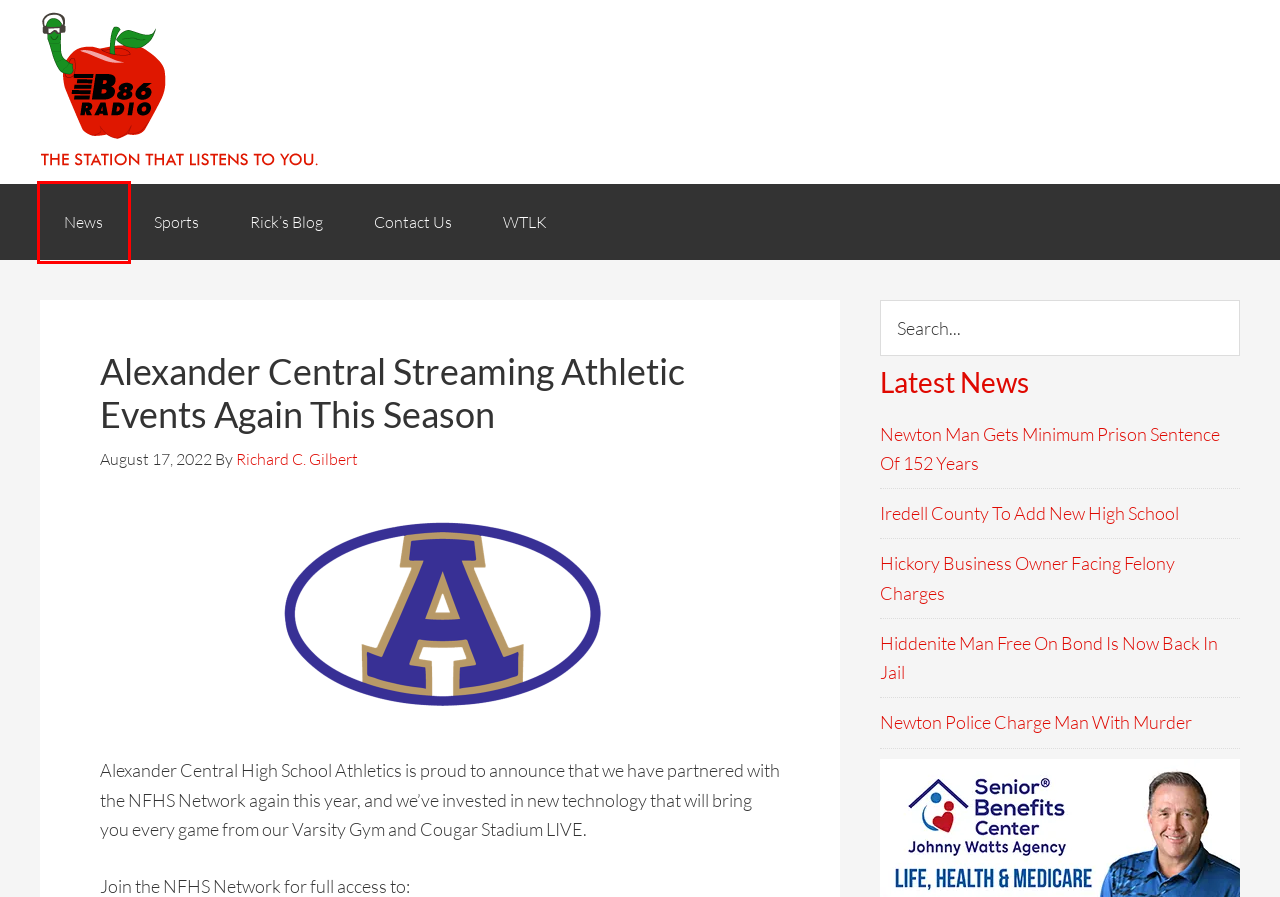Given a screenshot of a webpage with a red bounding box highlighting a UI element, choose the description that best corresponds to the new webpage after clicking the element within the red bounding box. Here are your options:
A. Rick’s Blog
B. AC Logo – Clean Transparent
C. Contact Us
D. News
E. Iredell County To Add New High School
F. WACB 860AM – Apple City Broadcasting
G. WTLK
H. Newton Man Gets Minimum Prison Sentence Of 152 Years

D